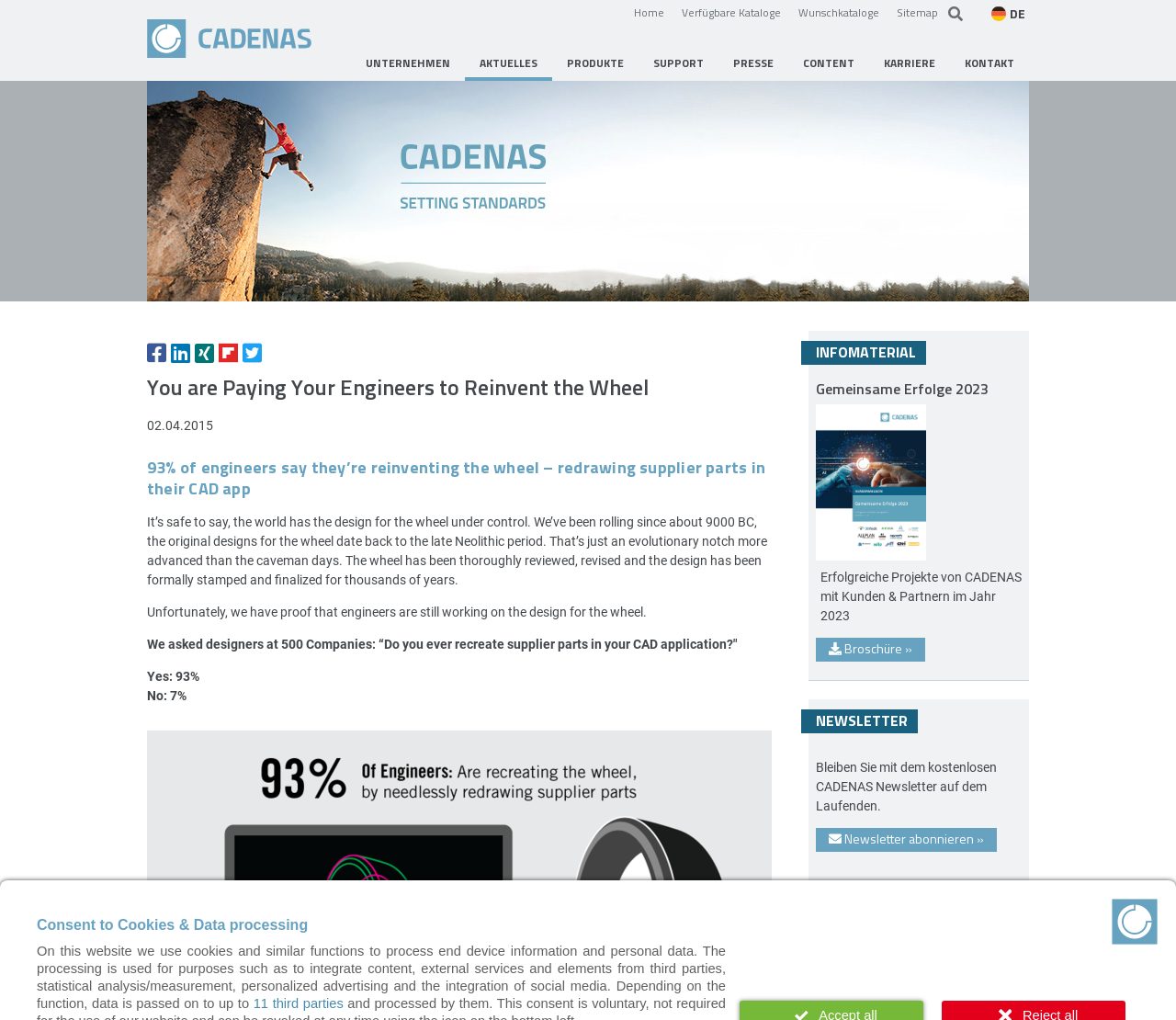Given the element description: "Sitemap", predict the bounding box coordinates of the UI element it refers to, using four float numbers between 0 and 1, i.e., [left, top, right, bottom].

[0.762, 0.005, 0.798, 0.02]